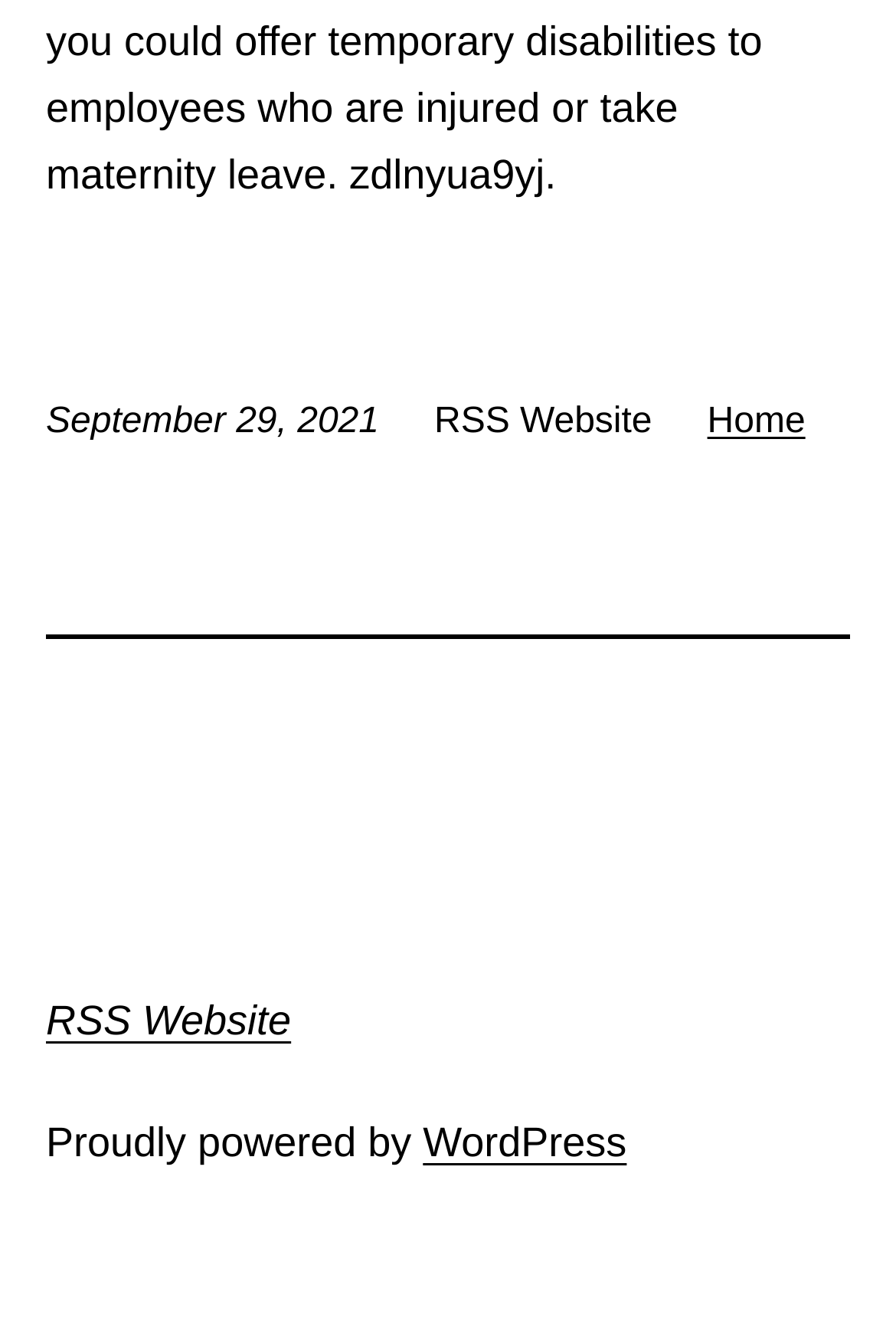What is the name of the website?
Respond with a short answer, either a single word or a phrase, based on the image.

RSS Website